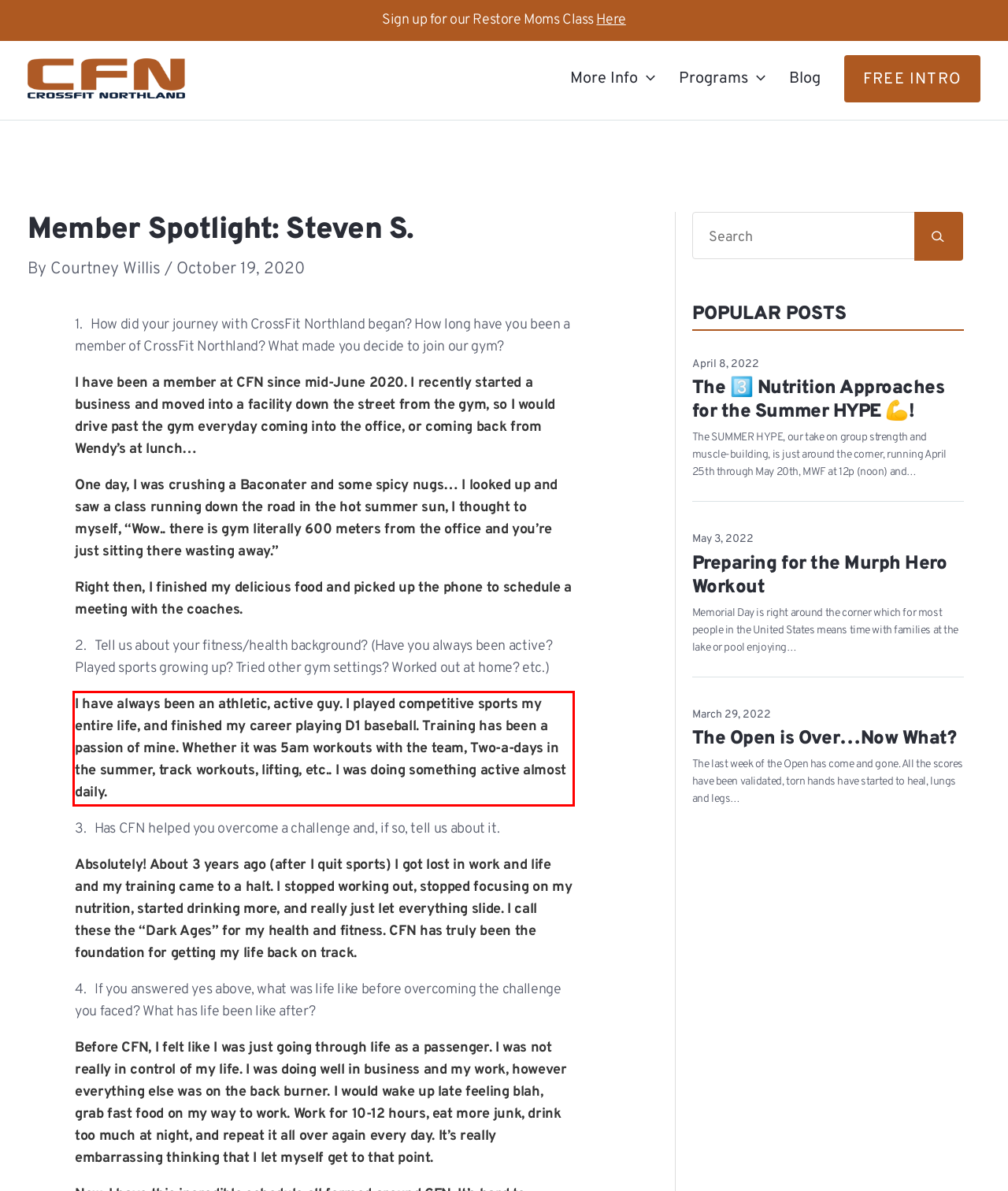Extract and provide the text found inside the red rectangle in the screenshot of the webpage.

I have always been an athletic, active guy. I played competitive sports my entire life, and finished my career playing D1 baseball. Training has been a passion of mine. Whether it was 5am workouts with the team, Two-a-days in the summer, track workouts, lifting, etc.. I was doing something active almost daily.